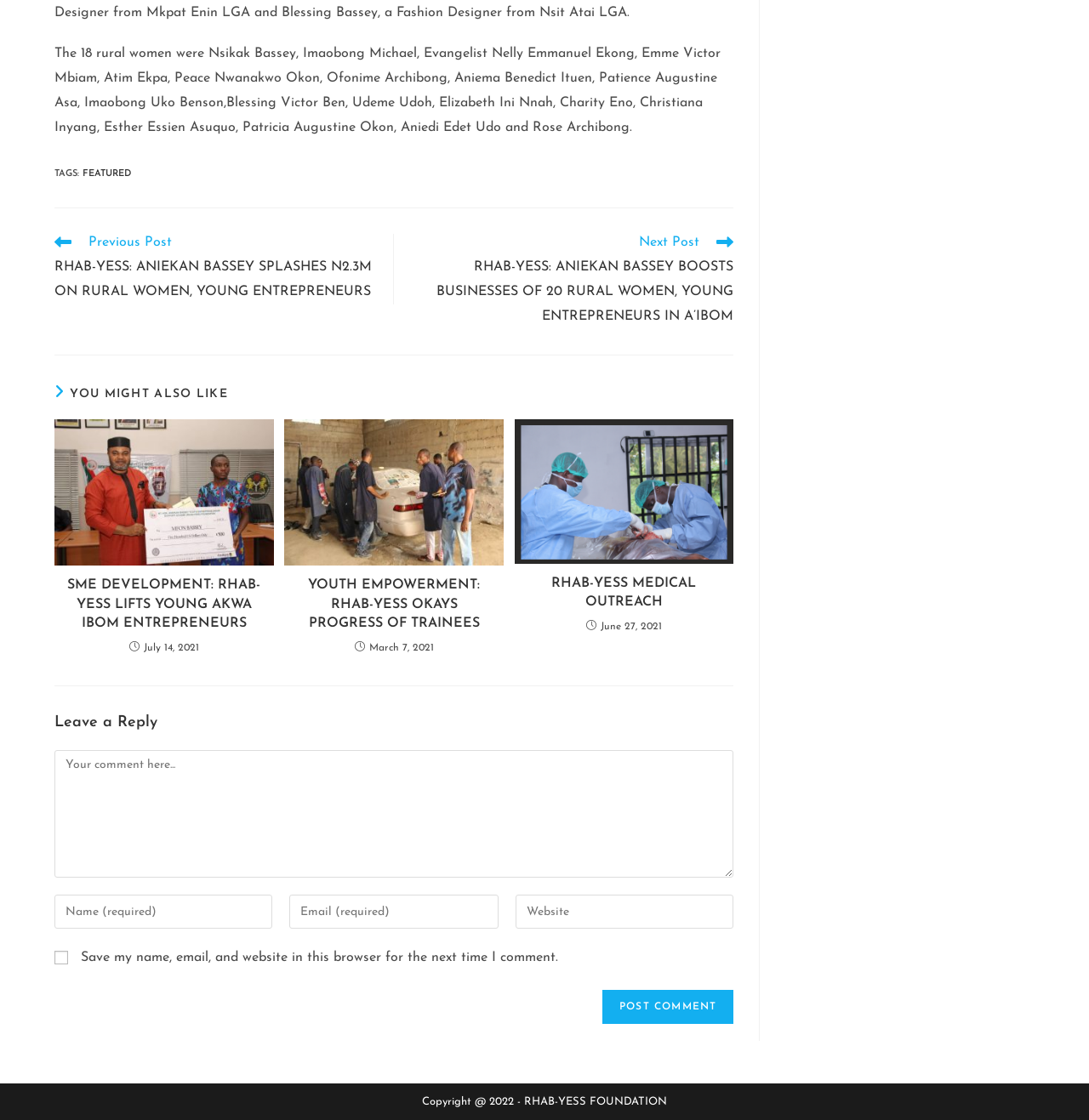Based on the image, provide a detailed response to the question:
How many rural women were mentioned in the article?

The webpage mentions a list of 18 rural women's names in the first paragraph, including Nsikak Bassey, Imaobong Michael, and others.